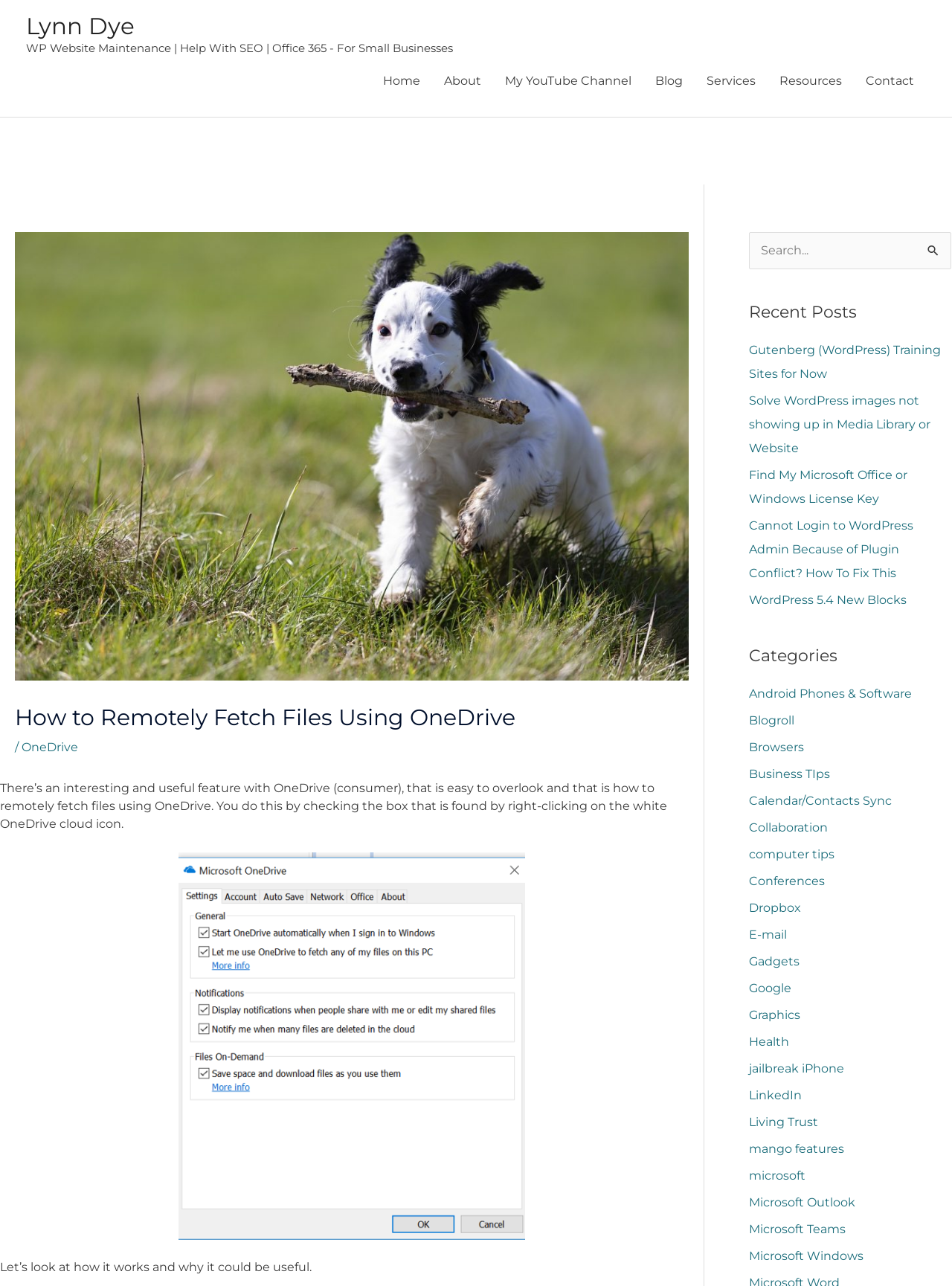Respond concisely with one word or phrase to the following query:
What is the purpose of the OneDrive feature?

Remotely fetch files